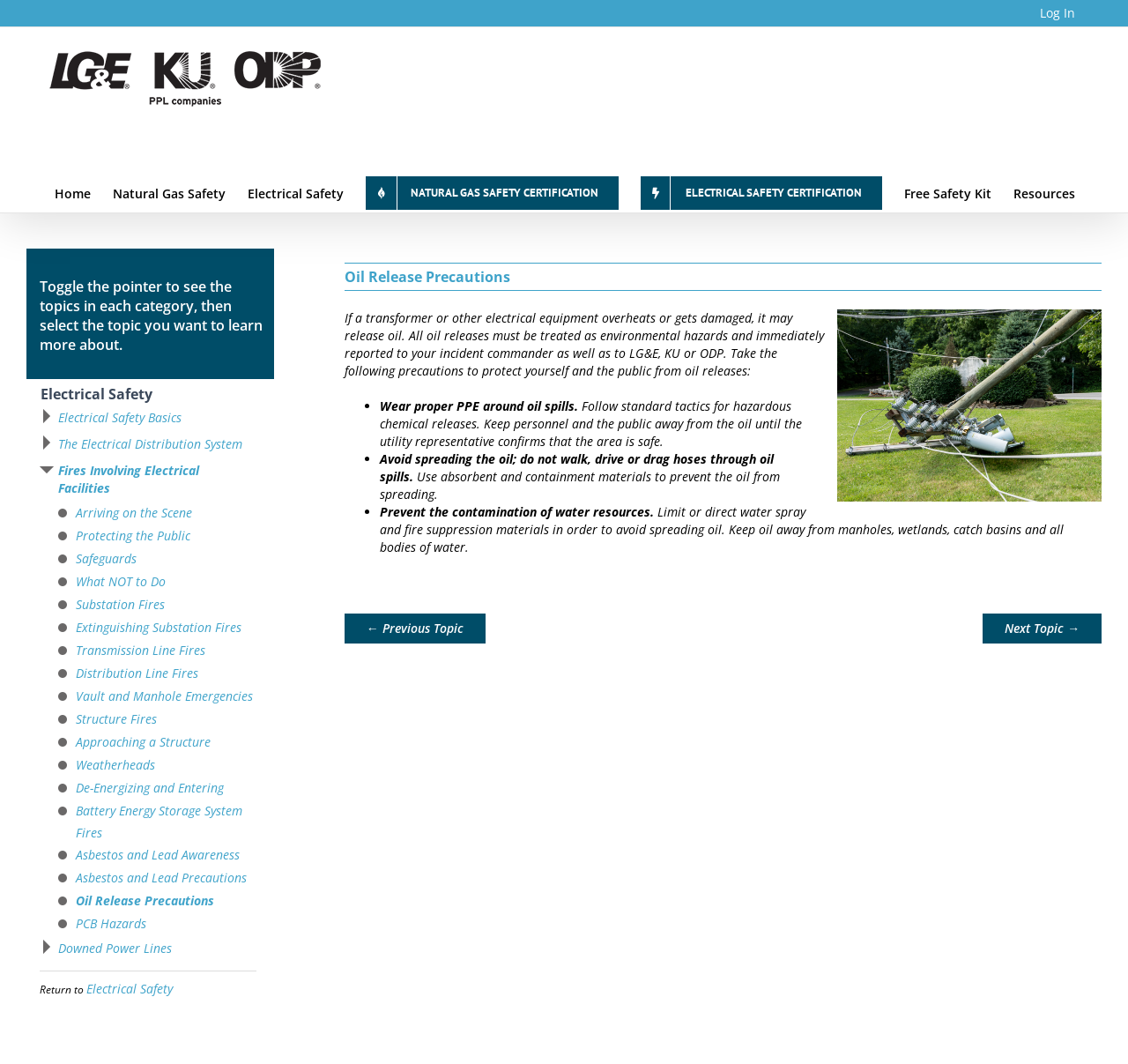What is the purpose of wearing PPE around oil spills? Based on the image, give a response in one word or a short phrase.

To protect oneself